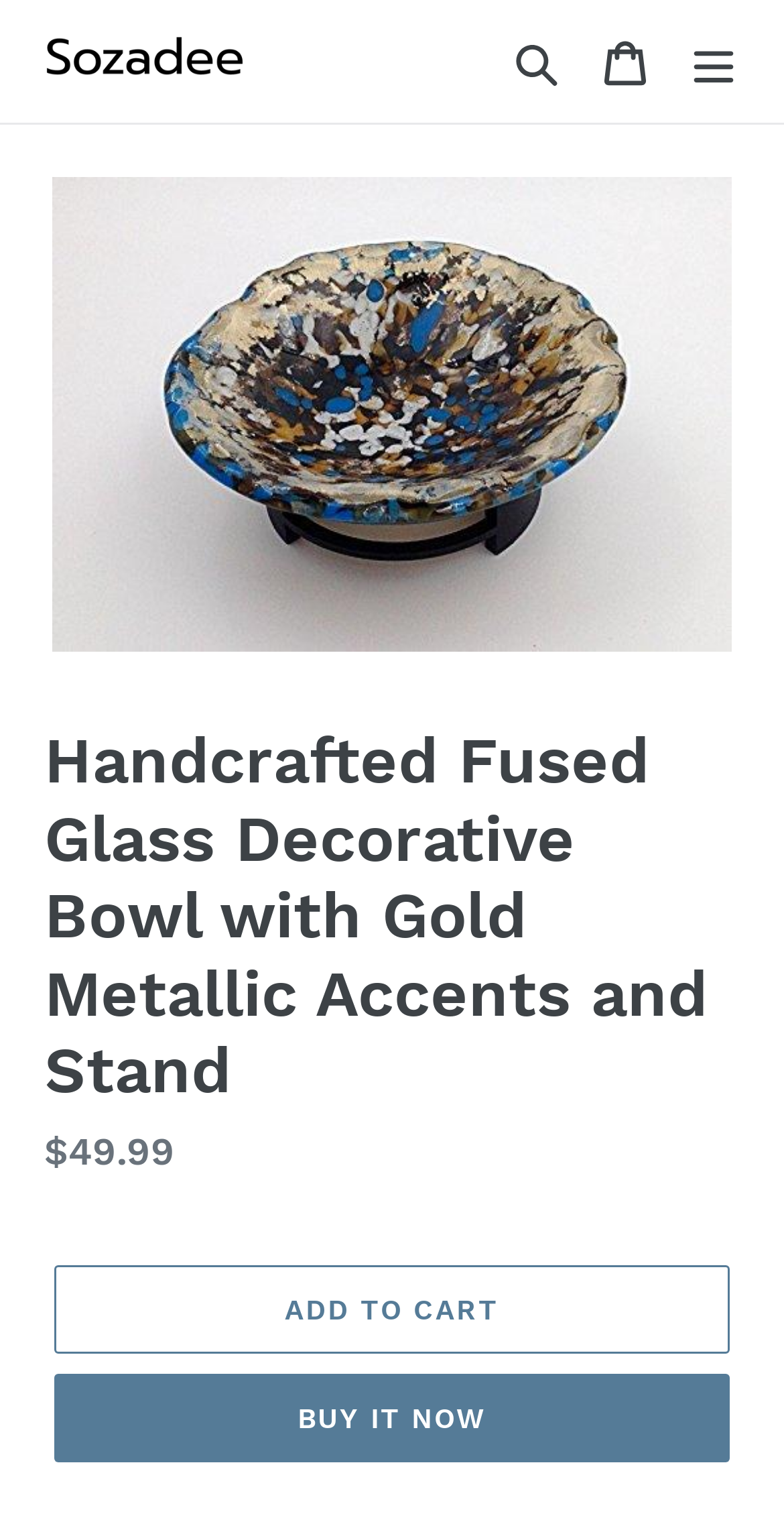What type of accents does the decorative bowl have?
Based on the image, please offer an in-depth response to the question.

I found the type of accents on the decorative bowl by reading the heading, which mentions 'Gold Metallic Accents' as part of the product's description.